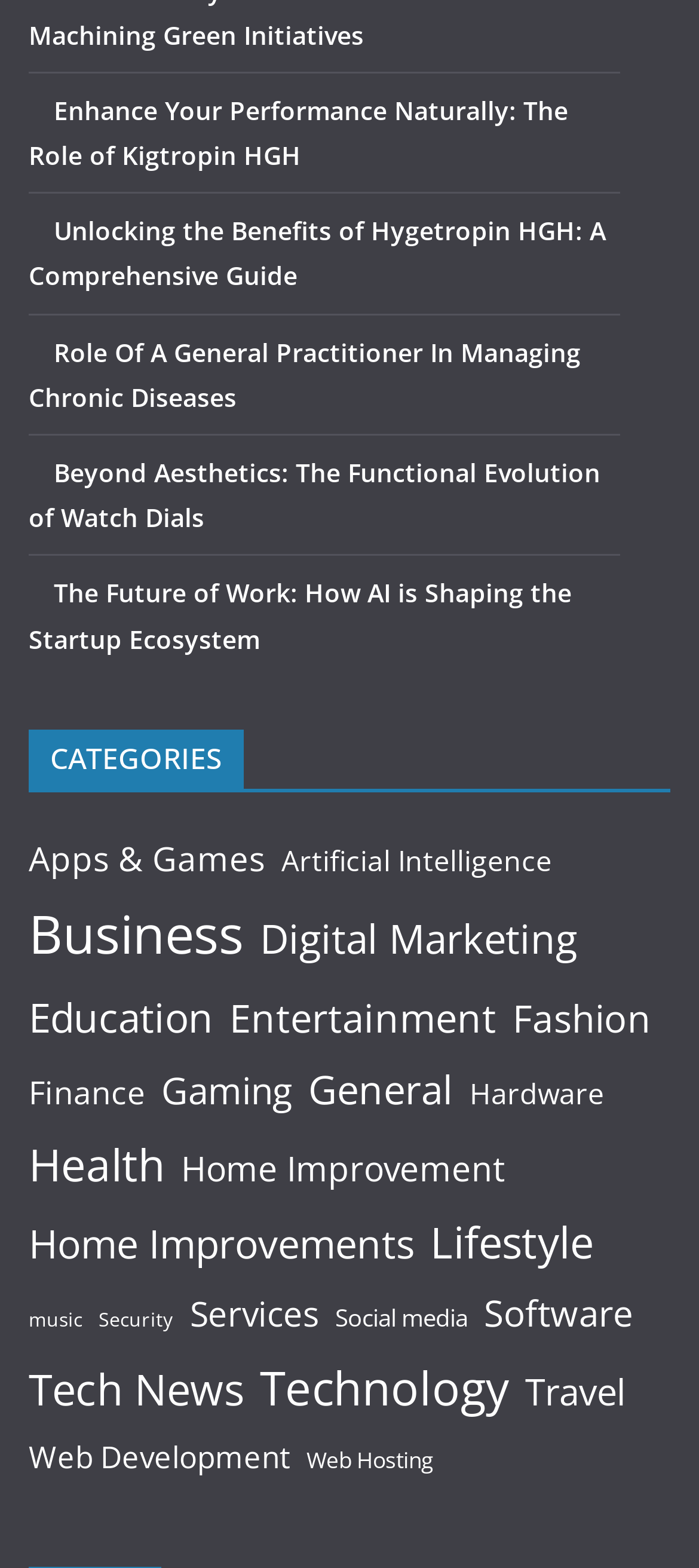What is the category with the most items?
Utilize the information in the image to give a detailed answer to the question.

I looked at the number of items in each category and found that 'Business' has the most items, with 1,168 items.